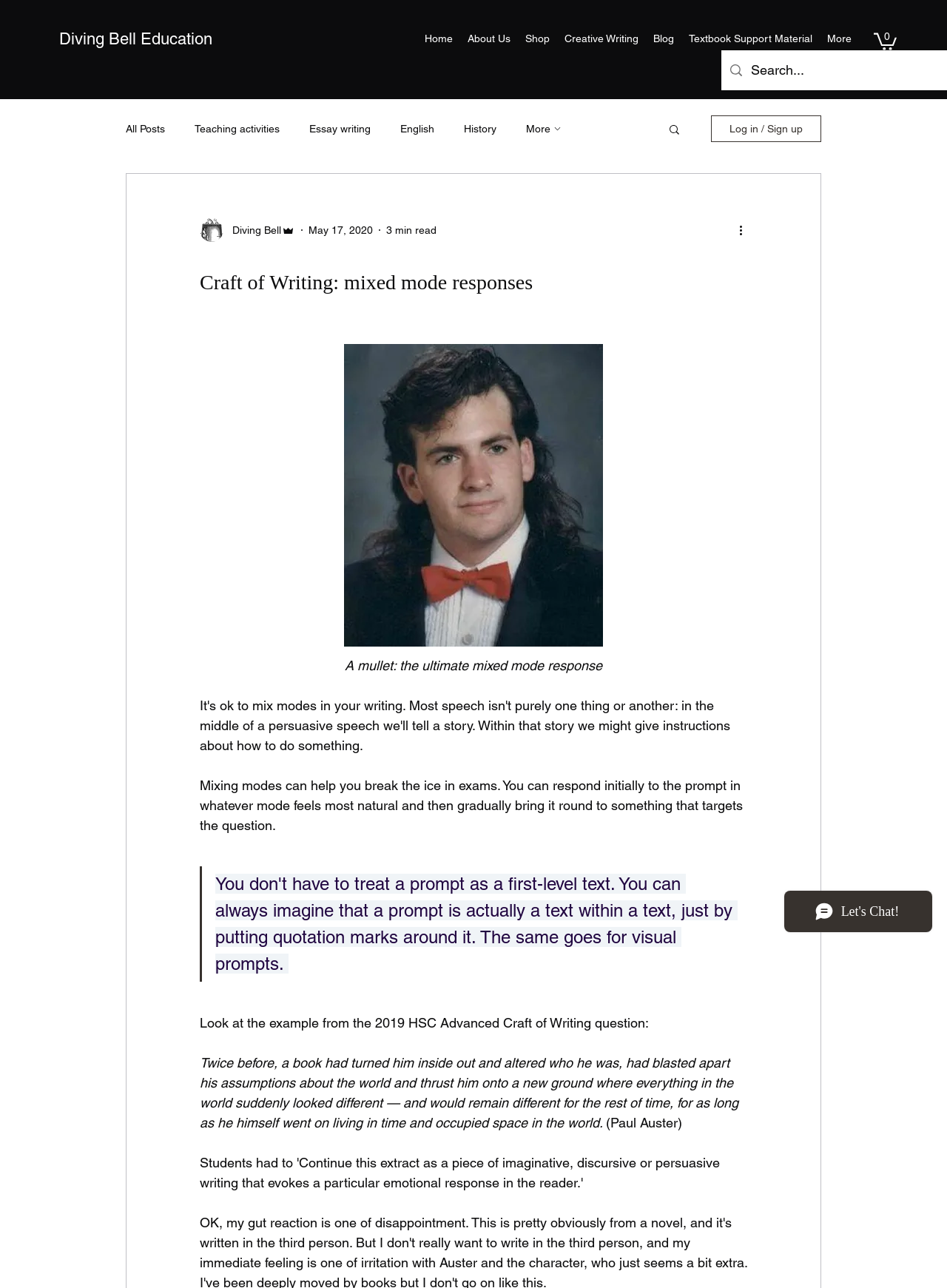Explain the webpage's layout and main content in detail.

The webpage is about the "Craft of Writing: mixed mode responses". At the top left, there is a link to "Diving Bell Education". Next to it, there is a navigation menu with links to "Home", "About Us", "Shop", "Creative Writing", "Blog", and "Textbook Support Material". On the top right, there is a cart button with 0 items and a search box.

Below the navigation menu, there is another navigation menu with links to "All Posts", "Teaching activities", "Essay writing", "English", "History", and "More". Next to it, there is a search button.

The main content of the webpage is an article about mixed mode responses in writing. The article has a heading "Craft of Writing: mixed mode responses" and a subheading "A mullet: the ultimate mixed mode response". The article discusses how mixing modes can help in exams and provides an example from the 2019 HSC Advanced Craft of Writing question. The article also includes a blockquote and a quote from Paul Auster.

On the right side of the article, there is a section with a writer's picture, the name "Diving Bell", and the date "May 17, 2020". Below it, there is a button "More actions" and a generic element with the text "3 min read".

At the bottom of the webpage, there is an iframe with a Wix Chat.